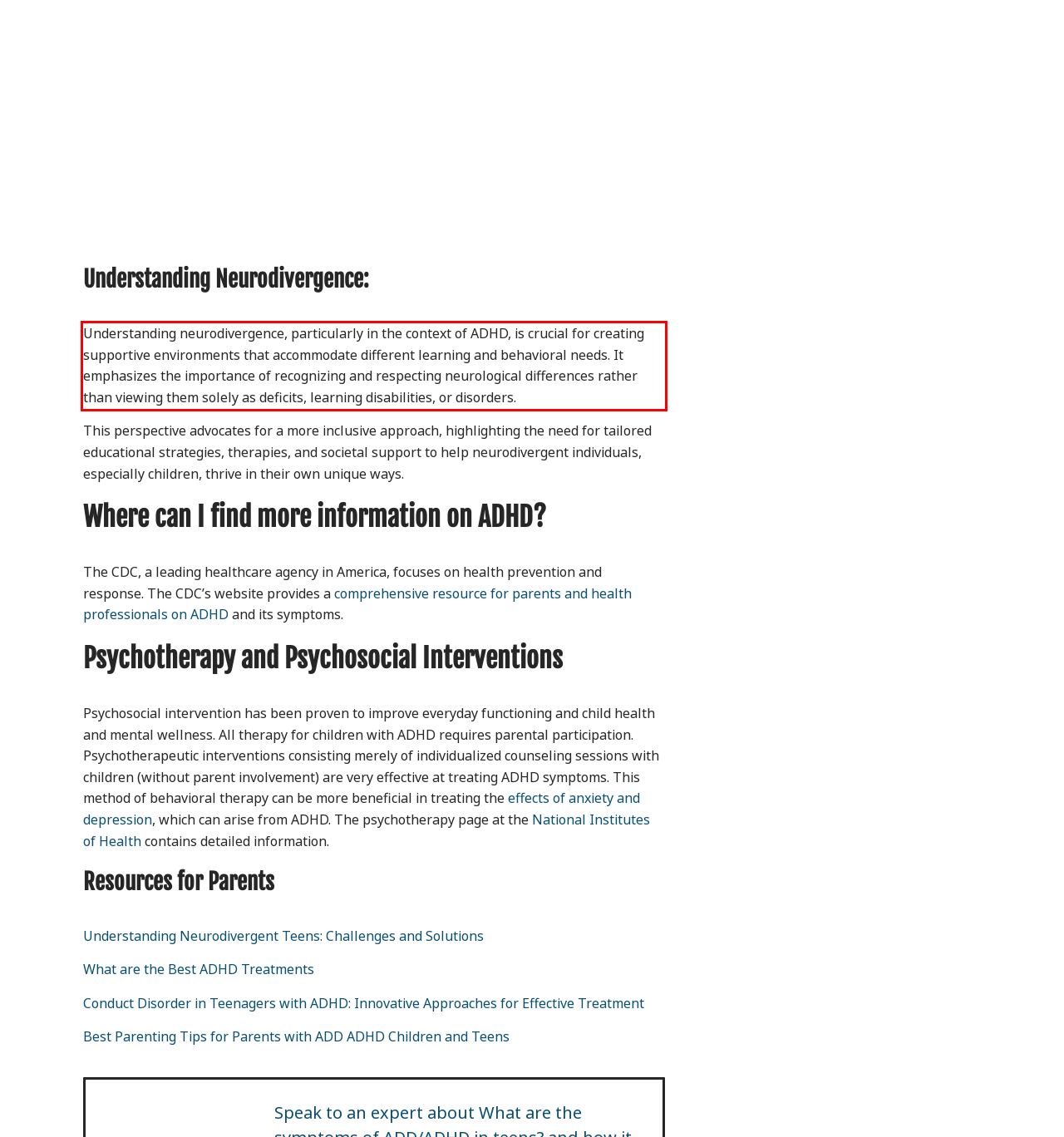You are provided with a webpage screenshot that includes a red rectangle bounding box. Extract the text content from within the bounding box using OCR.

Understanding neurodivergence, particularly in the context of ADHD, is crucial for creating supportive environments that accommodate different learning and behavioral needs. It emphasizes the importance of recognizing and respecting neurological differences rather than viewing them solely as deficits, learning disabilities, or disorders.